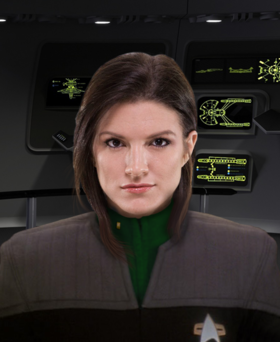Elaborate on the details you observe in the image.

The image features First Lieutenant Cerissa Tyren, a character from the Starfleet Marine Corps in the science fiction universe. She is depicted in a tactical uniform, prominently displaying the insignia of Starfleet, characterized by a dark colored top with a green undershirt. Positioned in a high-tech control room, various displays with futuristic interfaces and schematics are visible in the background, hinting at her role in operations that involve strategy and coordination. Cerissa’s expression is focused and determined, reflecting her professionalism and commitment to her duties aboard the USS Thor.